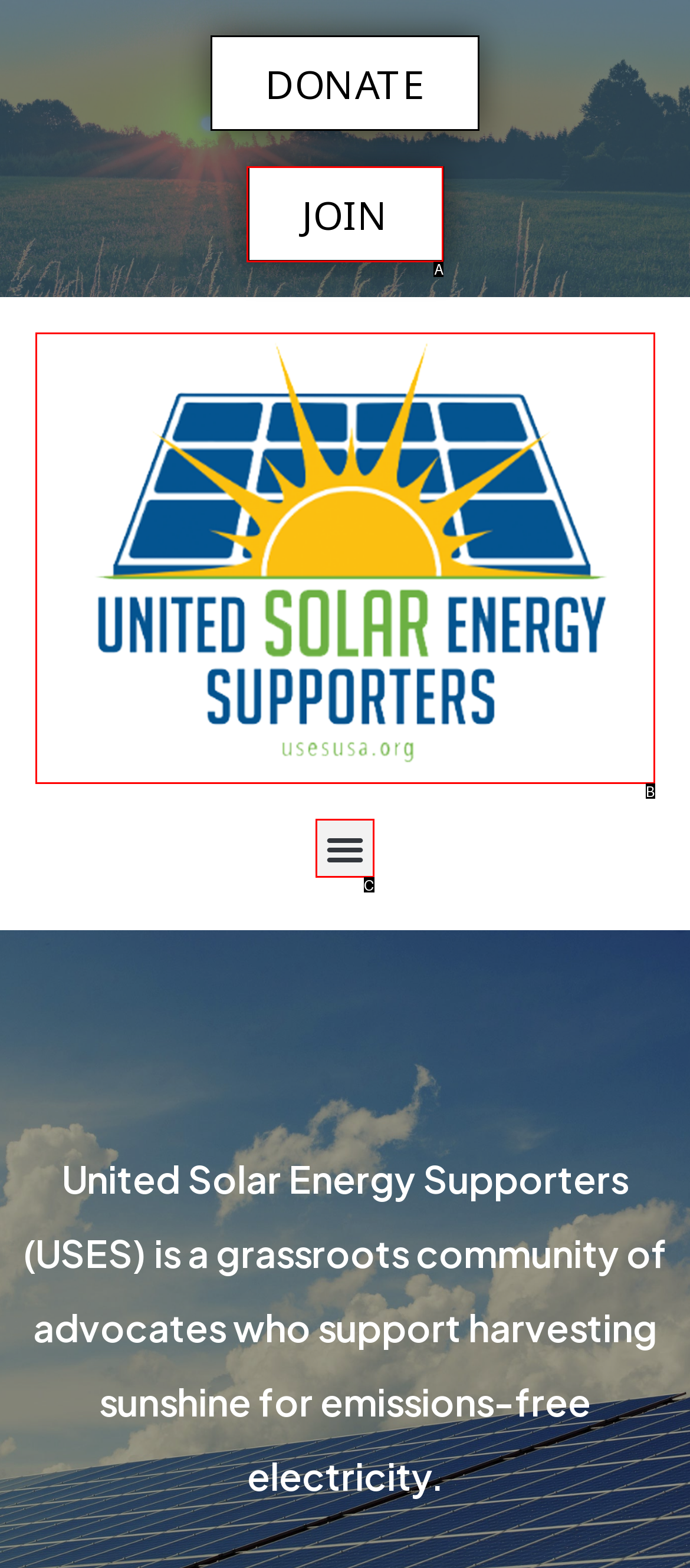Select the letter that corresponds to the UI element described as: alt="United Solar Energy Supporters (USES)"
Answer by providing the letter from the given choices.

B